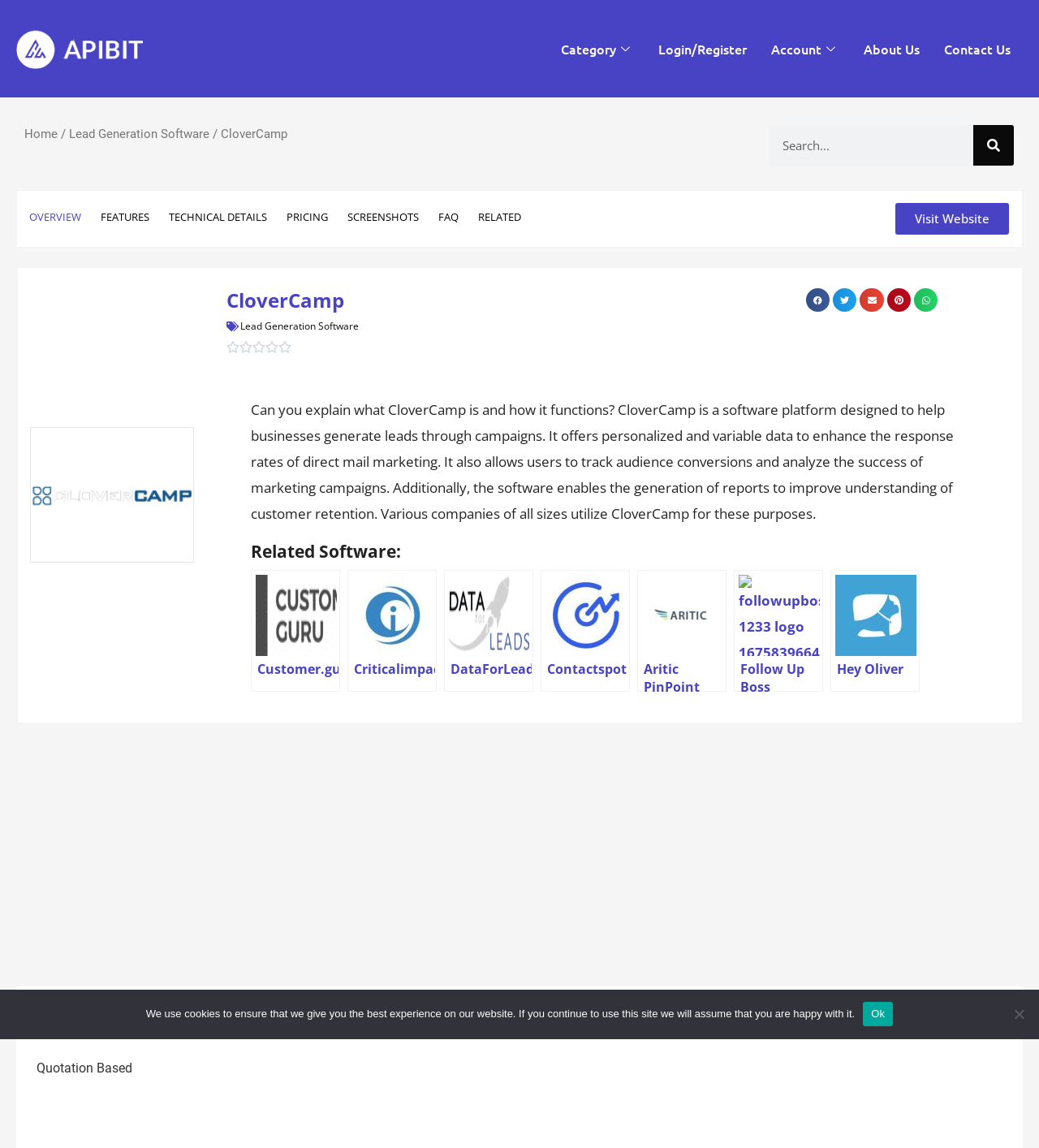Provide a single word or phrase answer to the question: 
What is the purpose of CloverCamp?

Generate leads